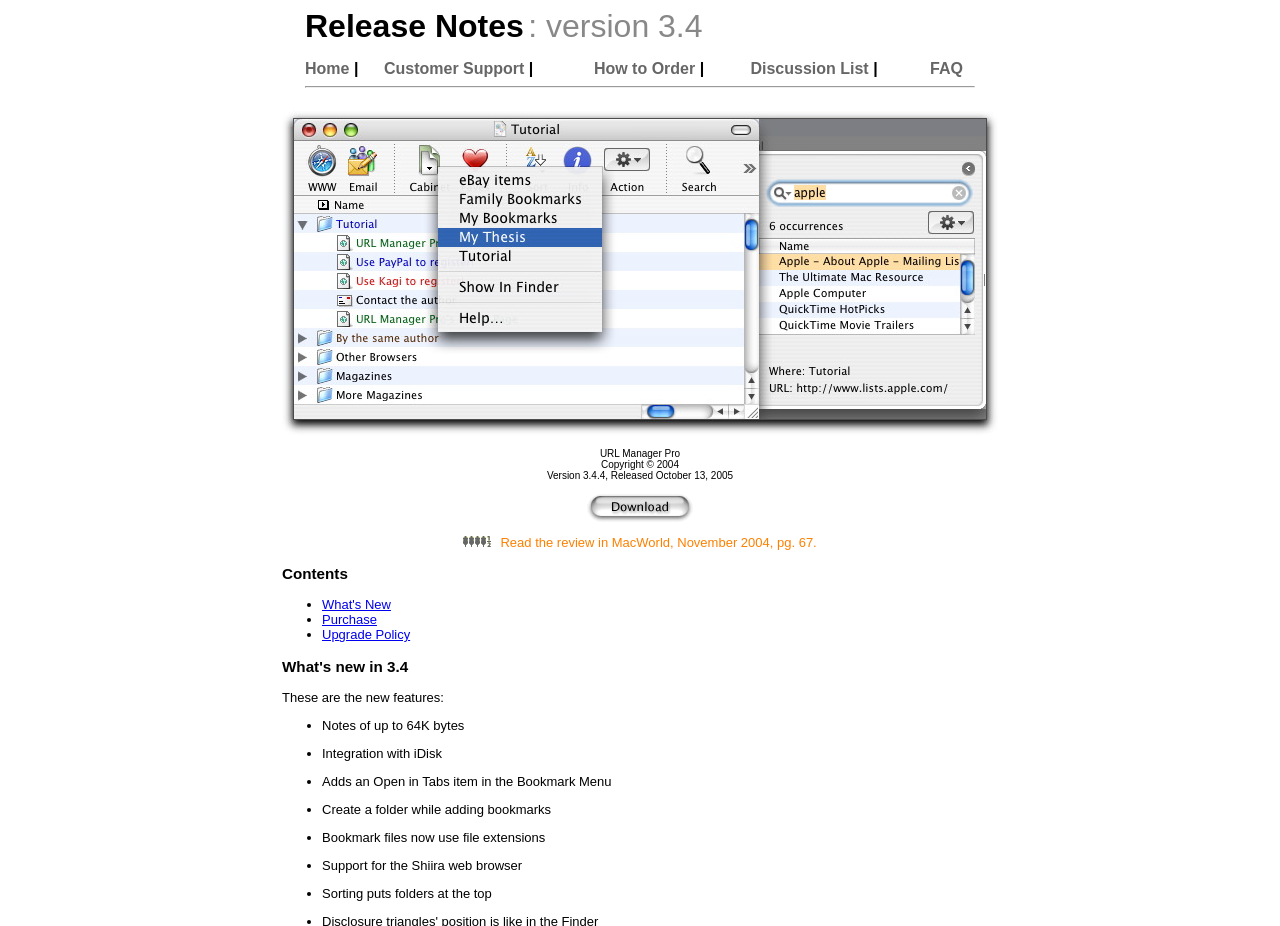Indicate the bounding box coordinates of the element that needs to be clicked to satisfy the following instruction: "Read the 'PULPMX CANADIAN NATIONALS PHOTO REPORT – RAYMOND' article". The coordinates should be four float numbers between 0 and 1, i.e., [left, top, right, bottom].

None